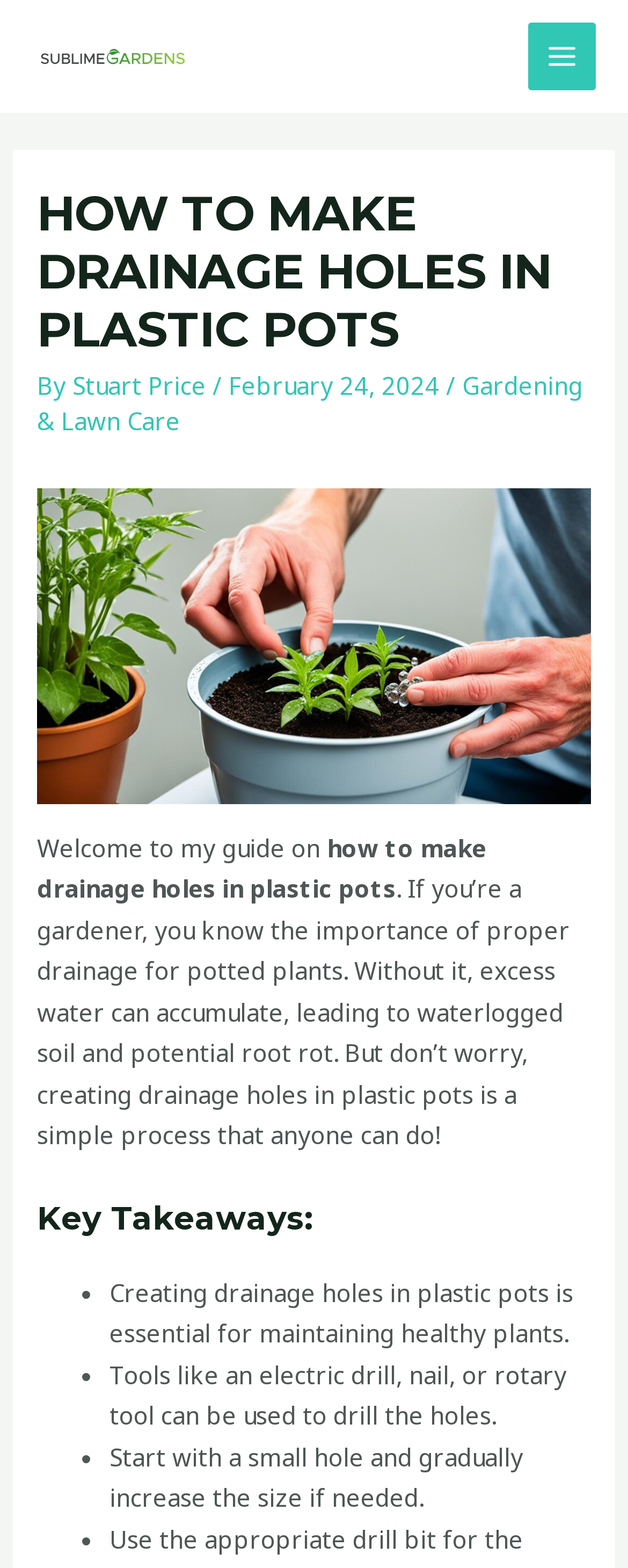What tools can be used to drill drainage holes?
Provide a concise answer using a single word or phrase based on the image.

Electric drill, nail, or rotary tool